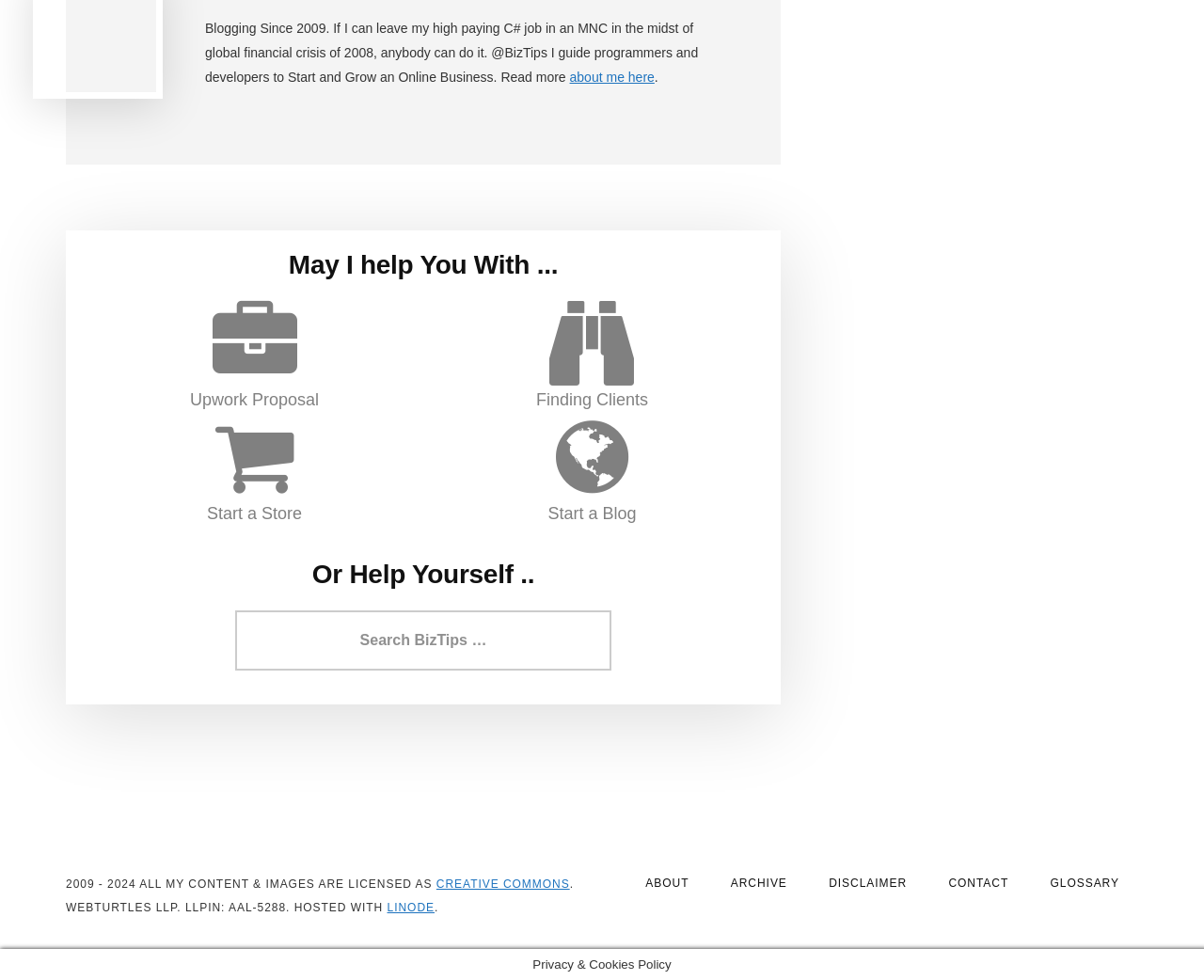Indicate the bounding box coordinates of the element that must be clicked to execute the instruction: "read about the author". The coordinates should be given as four float numbers between 0 and 1, i.e., [left, top, right, bottom].

[0.473, 0.071, 0.544, 0.086]